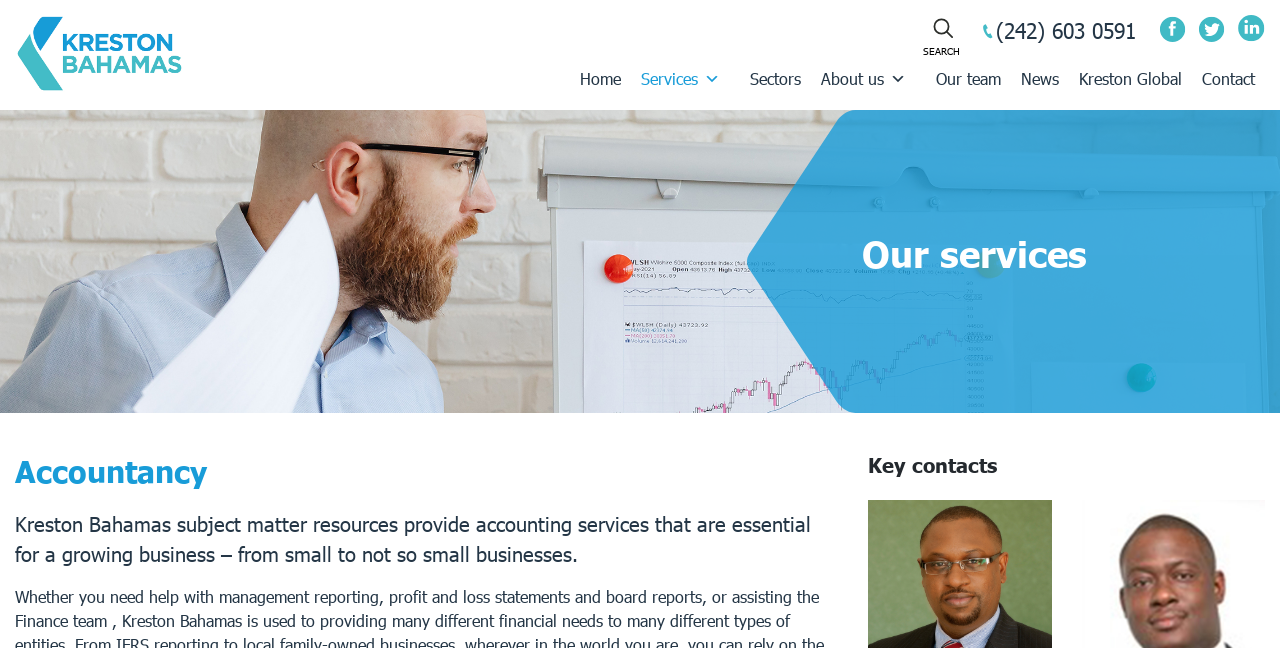Locate the bounding box coordinates of the area where you should click to accomplish the instruction: "Visit Kreston Bahamas homepage".

[0.012, 0.066, 0.145, 0.095]